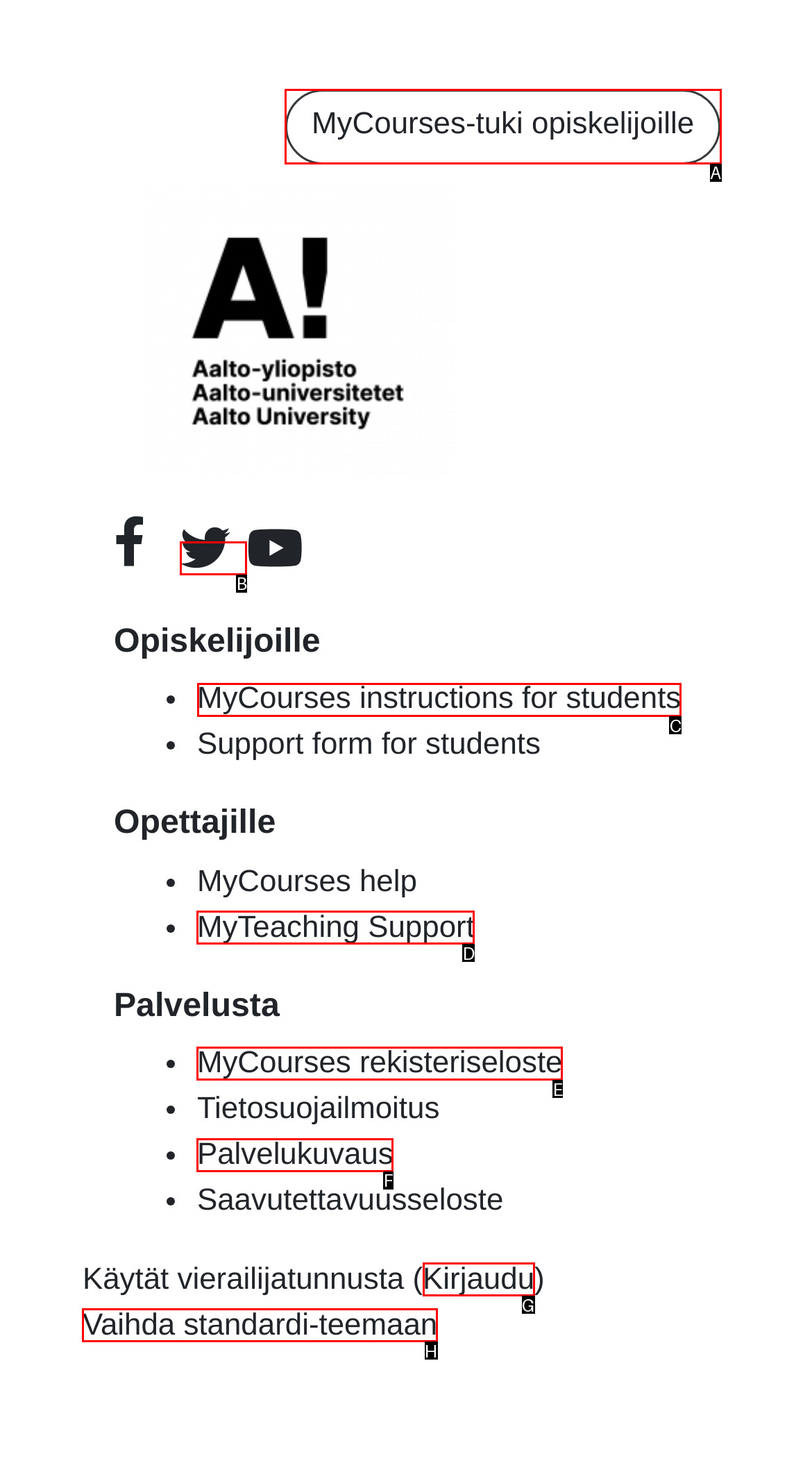Identify the correct UI element to click on to achieve the following task: Get involved through job opportunities Respond with the corresponding letter from the given choices.

None